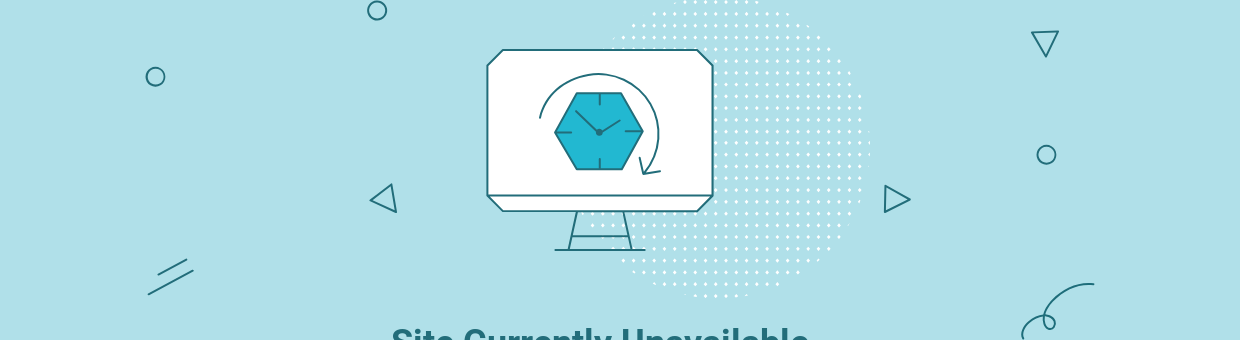What is the message conveyed by the bold text?
Please utilize the information in the image to give a detailed response to the question.

The bold text clearly states 'Site Currently Unavailable', which is a direct and concise message to visitors, informing them that the site is temporarily down or under maintenance.